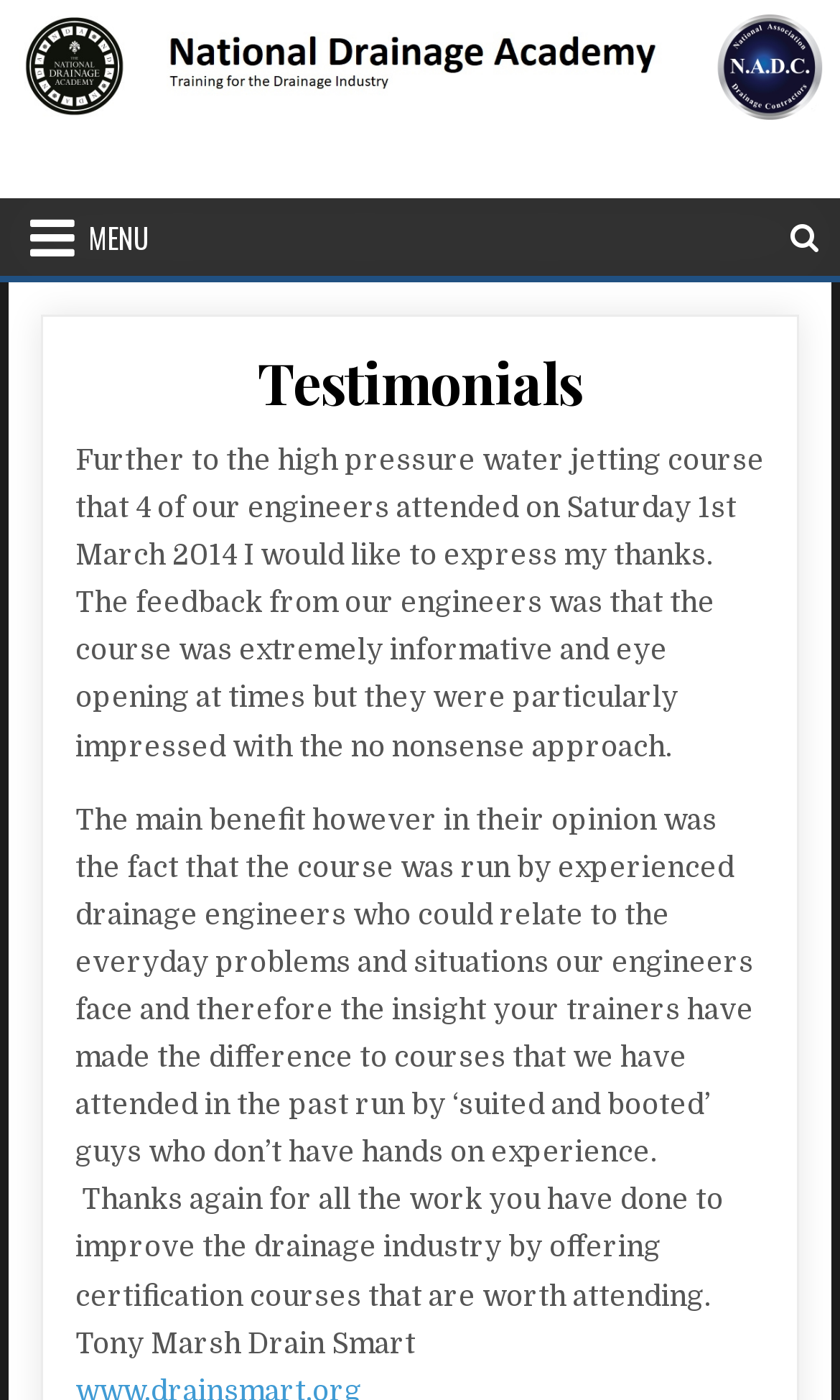What is the date mentioned in the testimonial?
Offer a detailed and full explanation in response to the question.

The date mentioned in the testimonial can be found in the StaticText element with the text 'Further to the high pressure water jetting course that 4 of our engineers attended on Saturday 1st March 2014...' which is a child element of the HeaderAsNonLandmark element.